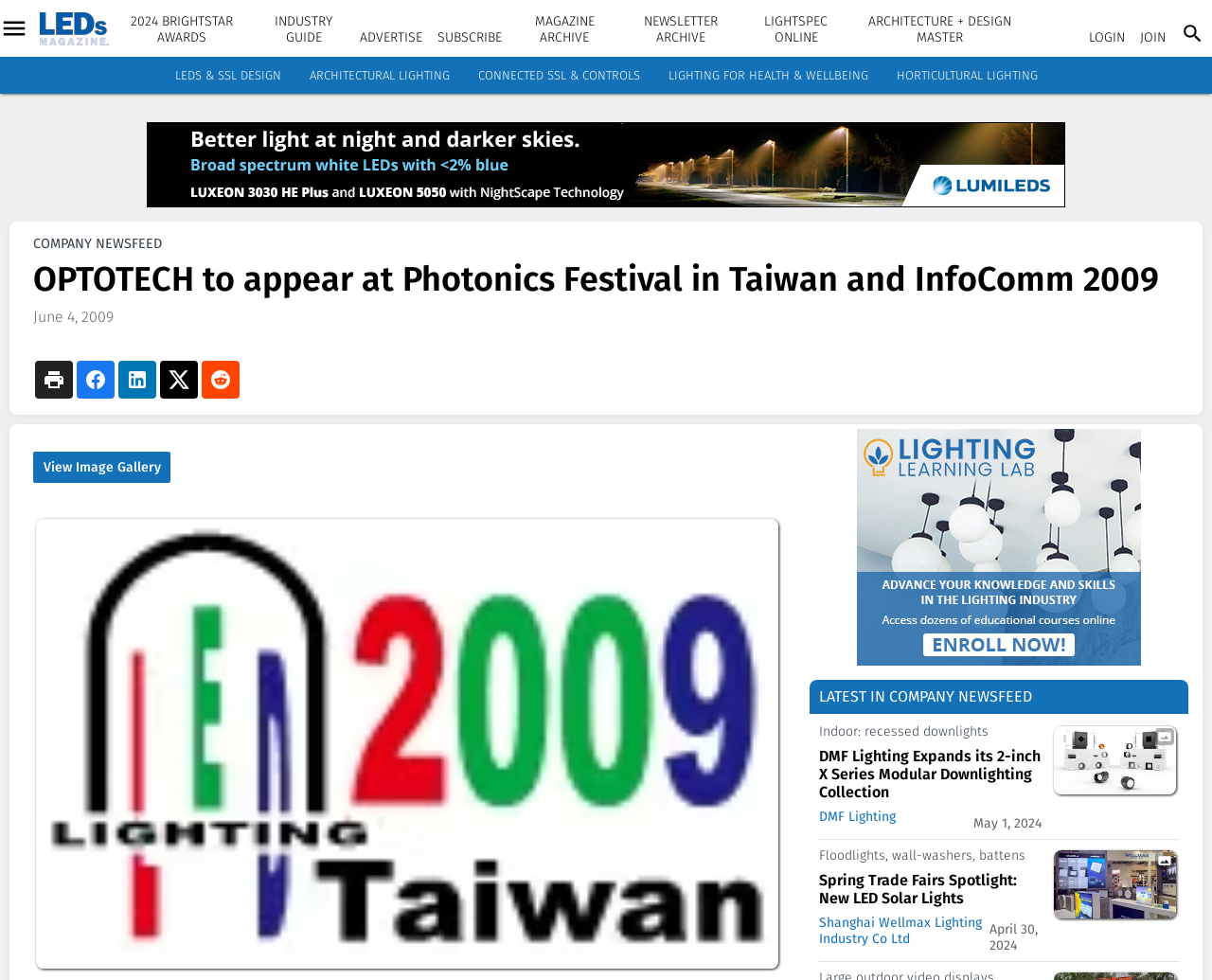Extract the text of the main heading from the webpage.

OPTOTECH to appear at Photonics Festival in Taiwan and InfoComm 2009